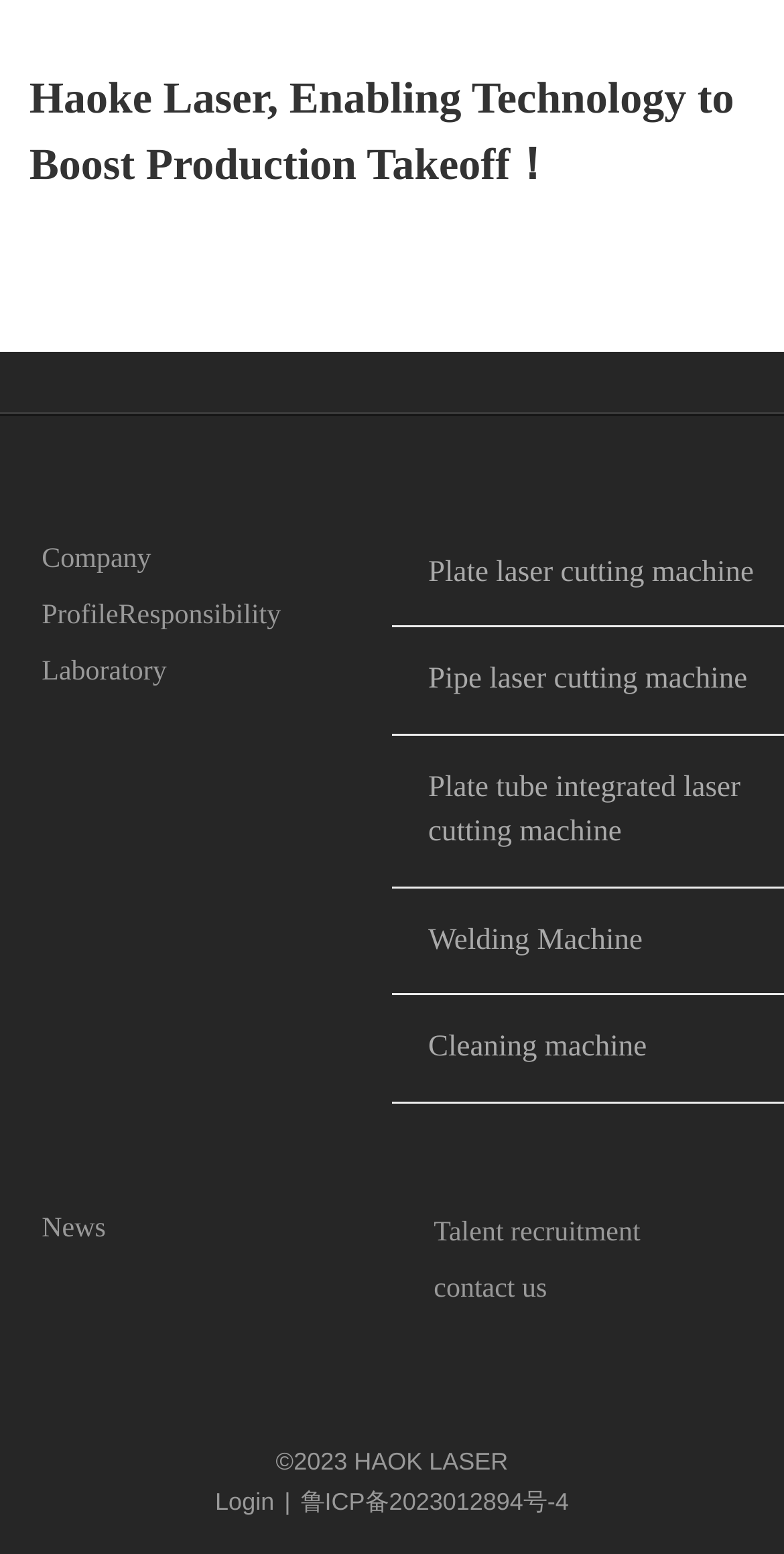Using the details from the image, please elaborate on the following question: What is the copyright year?

The copyright year is obtained from the StaticText element '©2023 HAOK LASER' at the bottom of the webpage.